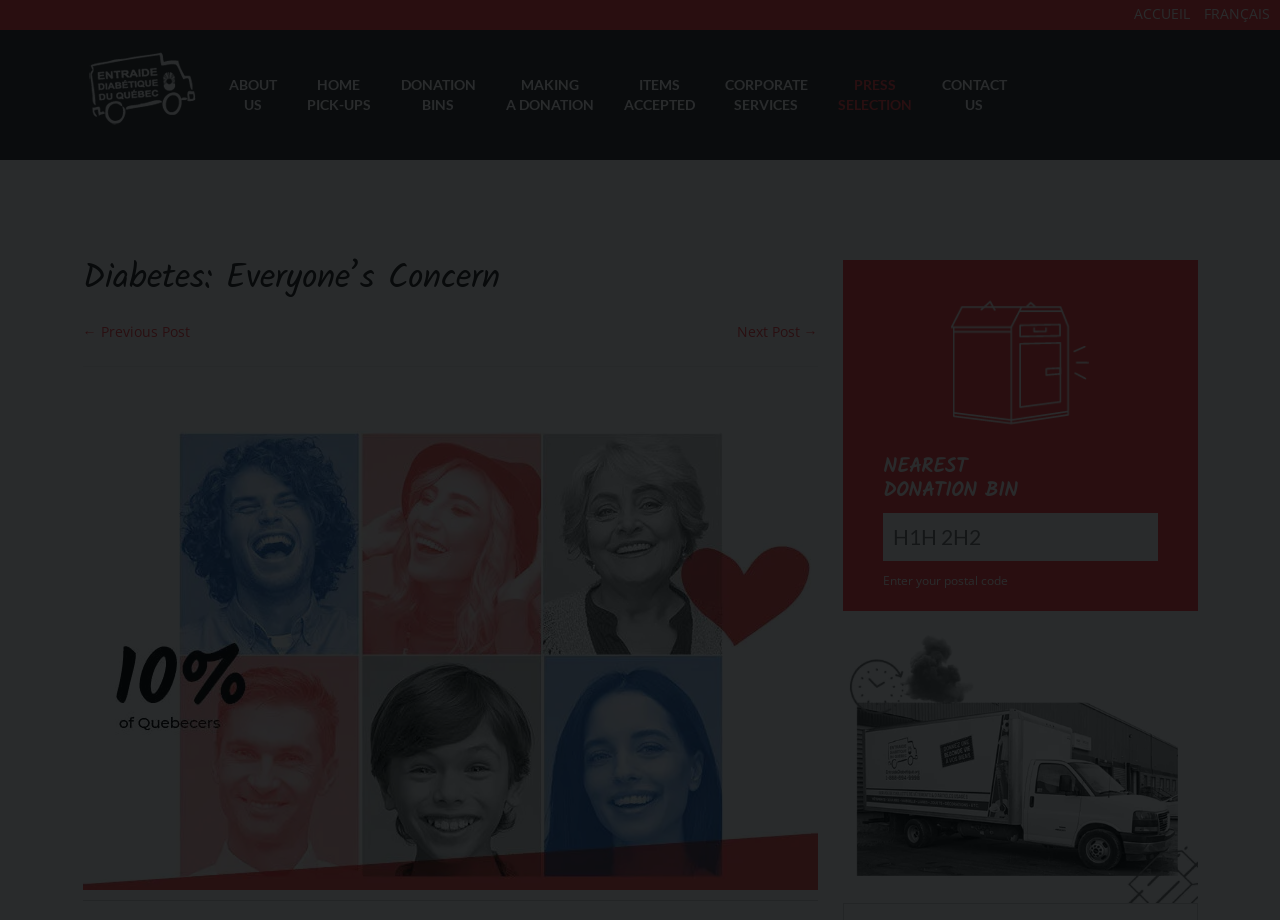Please identify the coordinates of the bounding box that should be clicked to fulfill this instruction: "Click on the 'Home' link".

None